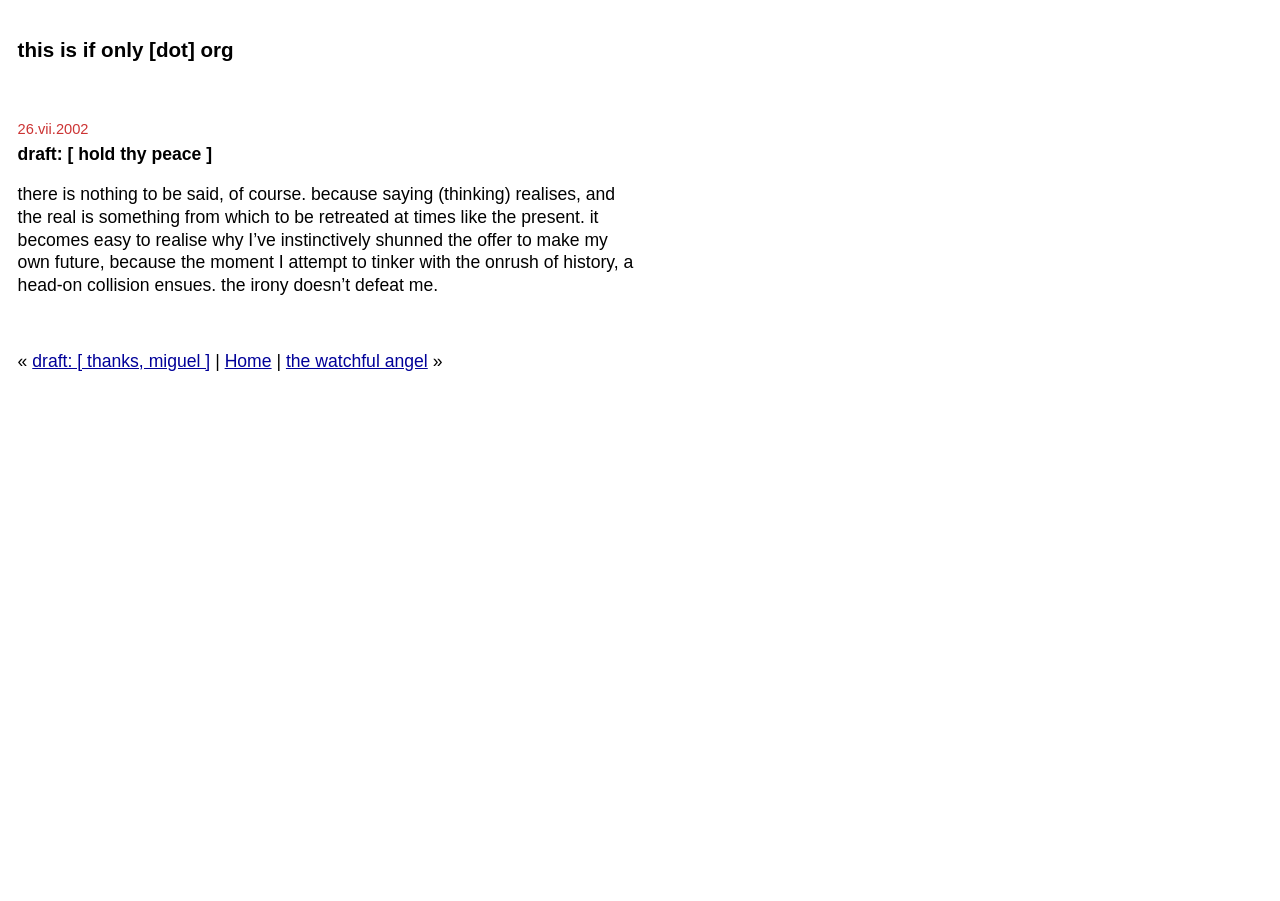What is the first word of the article?
Please provide an in-depth and detailed response to the question.

I looked at the text content of the article and found that the first word is 'there', which is part of the sentence 'there is nothing to be said, of course...'.